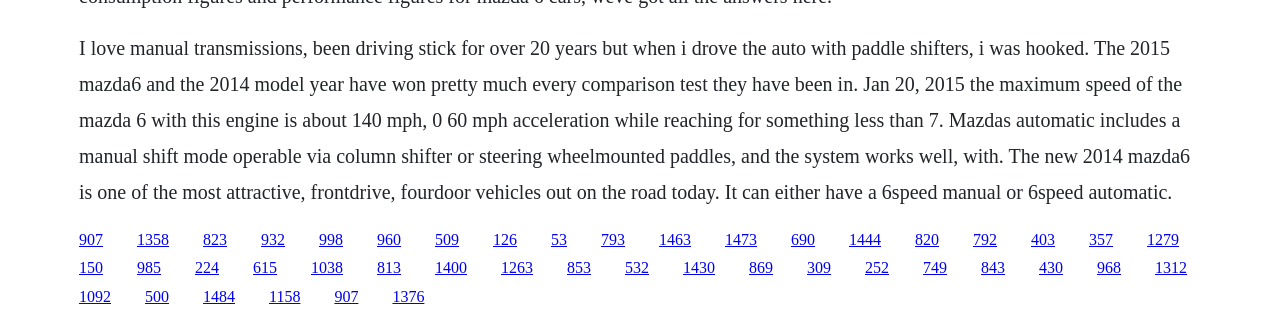What is the author's opinion about the Mazda 6?
Provide a detailed and well-explained answer to the question.

The author mentions that the 2015 Mazda6 and the 2014 model year have won pretty much every comparison test they have been in, indicating a very positive opinion about the car.